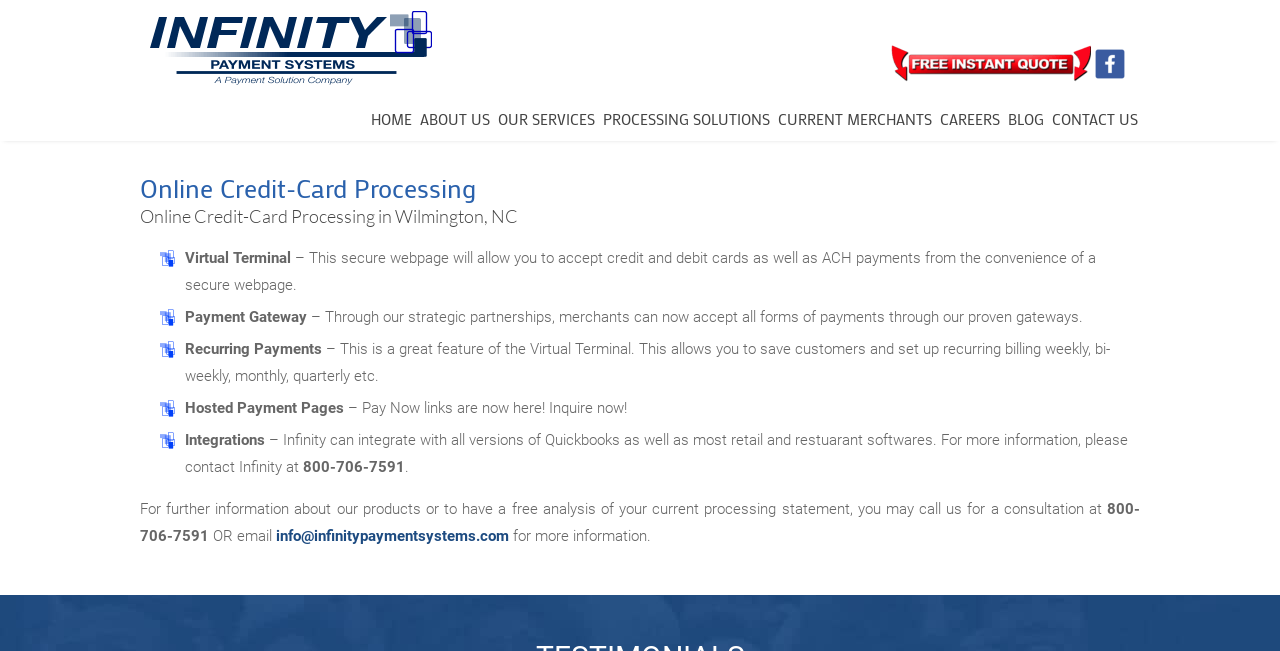Provide the bounding box coordinates in the format (top-left x, top-left y, bottom-right x, bottom-right y). All values are floating point numbers between 0 and 1. Determine the bounding box coordinate of the UI element described as: Processing Solutions

[0.47, 0.149, 0.603, 0.217]